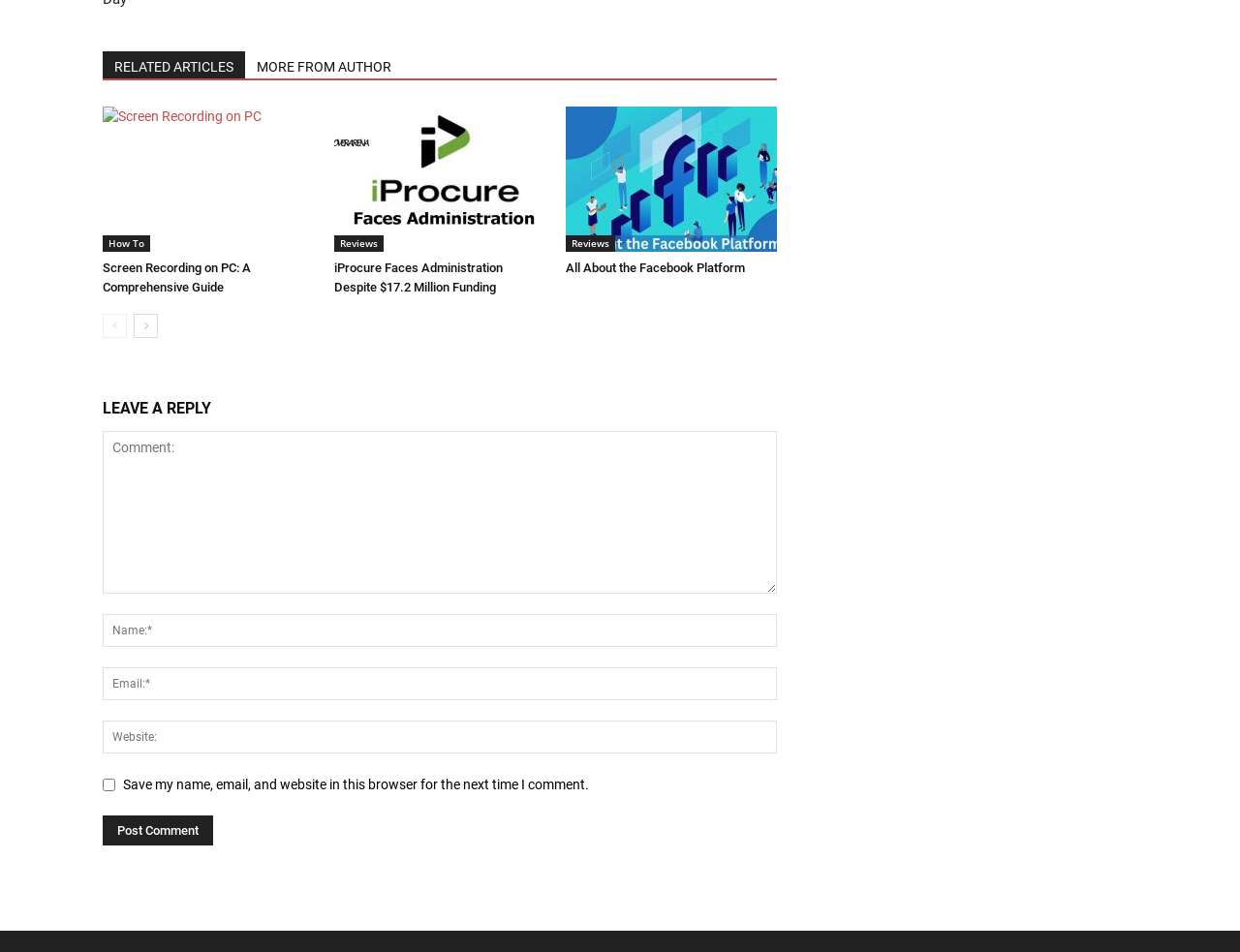Is the comment section required to fill in name and email?
Please give a detailed and thorough answer to the question, covering all relevant points.

I examined the comment section and found that the 'Name:*' and 'Email:*' textboxes are marked as required. This means that users must fill in their name and email to submit a comment.